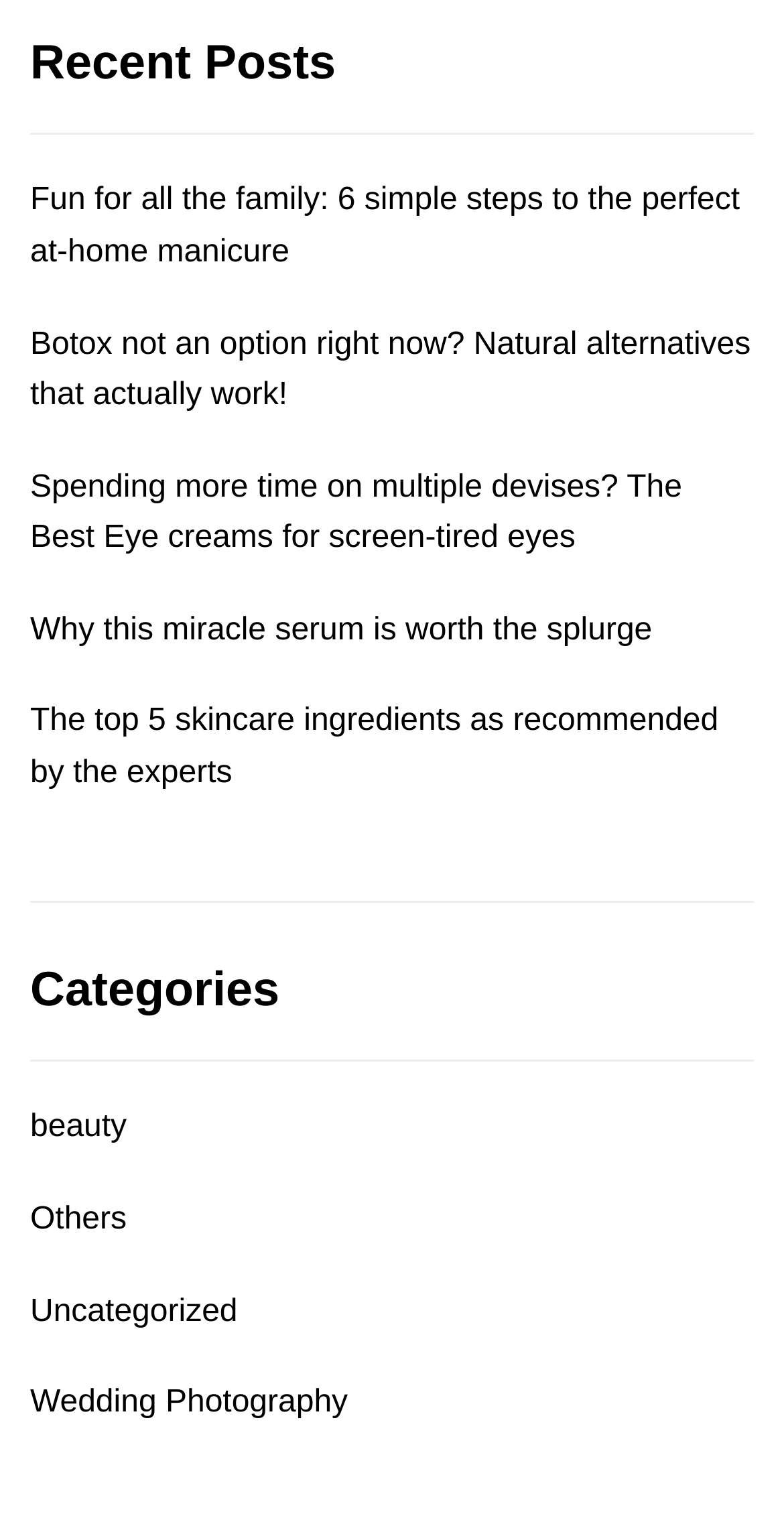Please determine the bounding box coordinates of the element to click in order to execute the following instruction: "Click the logo of Freie Universität Berlin". The coordinates should be four float numbers between 0 and 1, specified as [left, top, right, bottom].

None